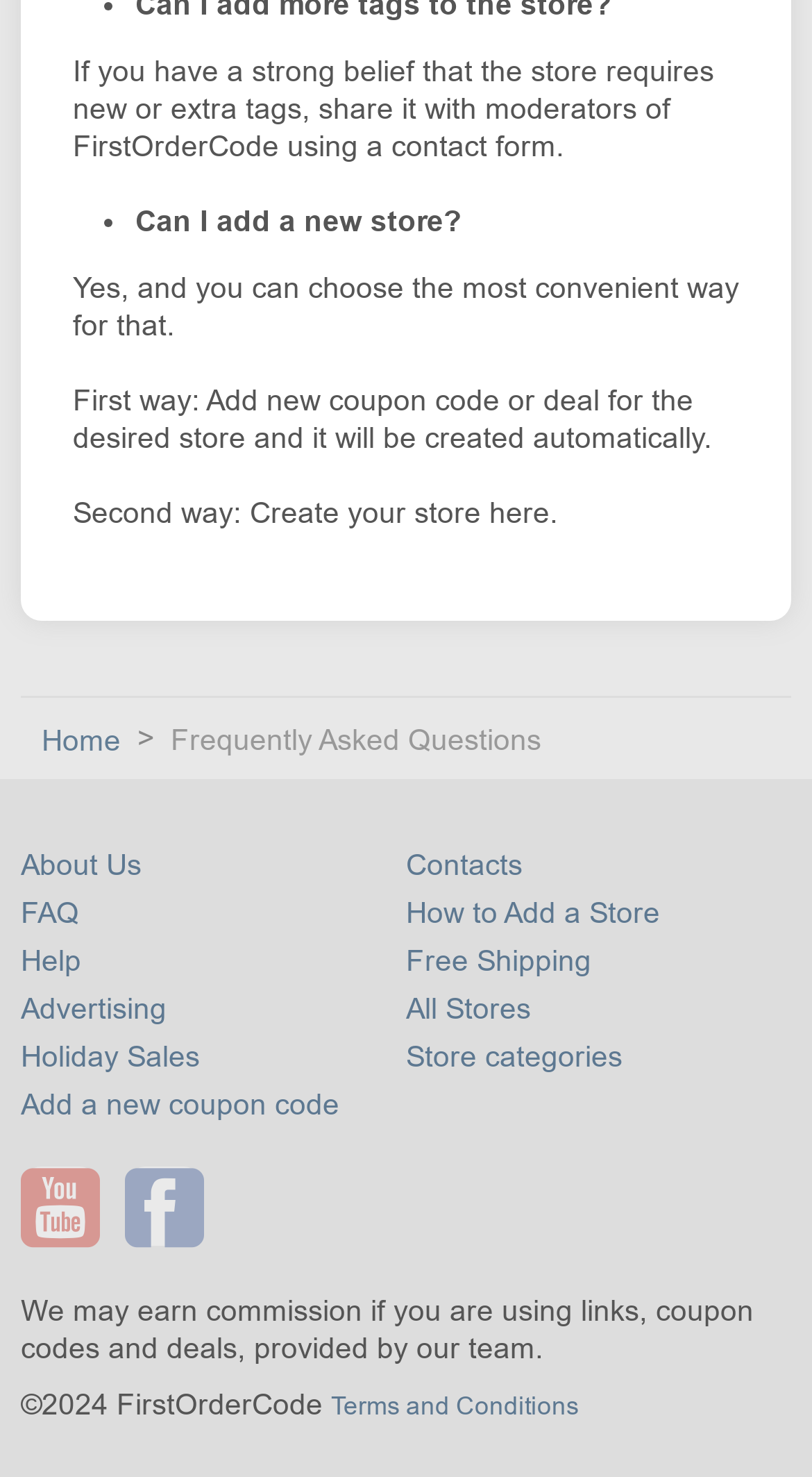How many links are there in the footer section? Based on the screenshot, please respond with a single word or phrase.

11